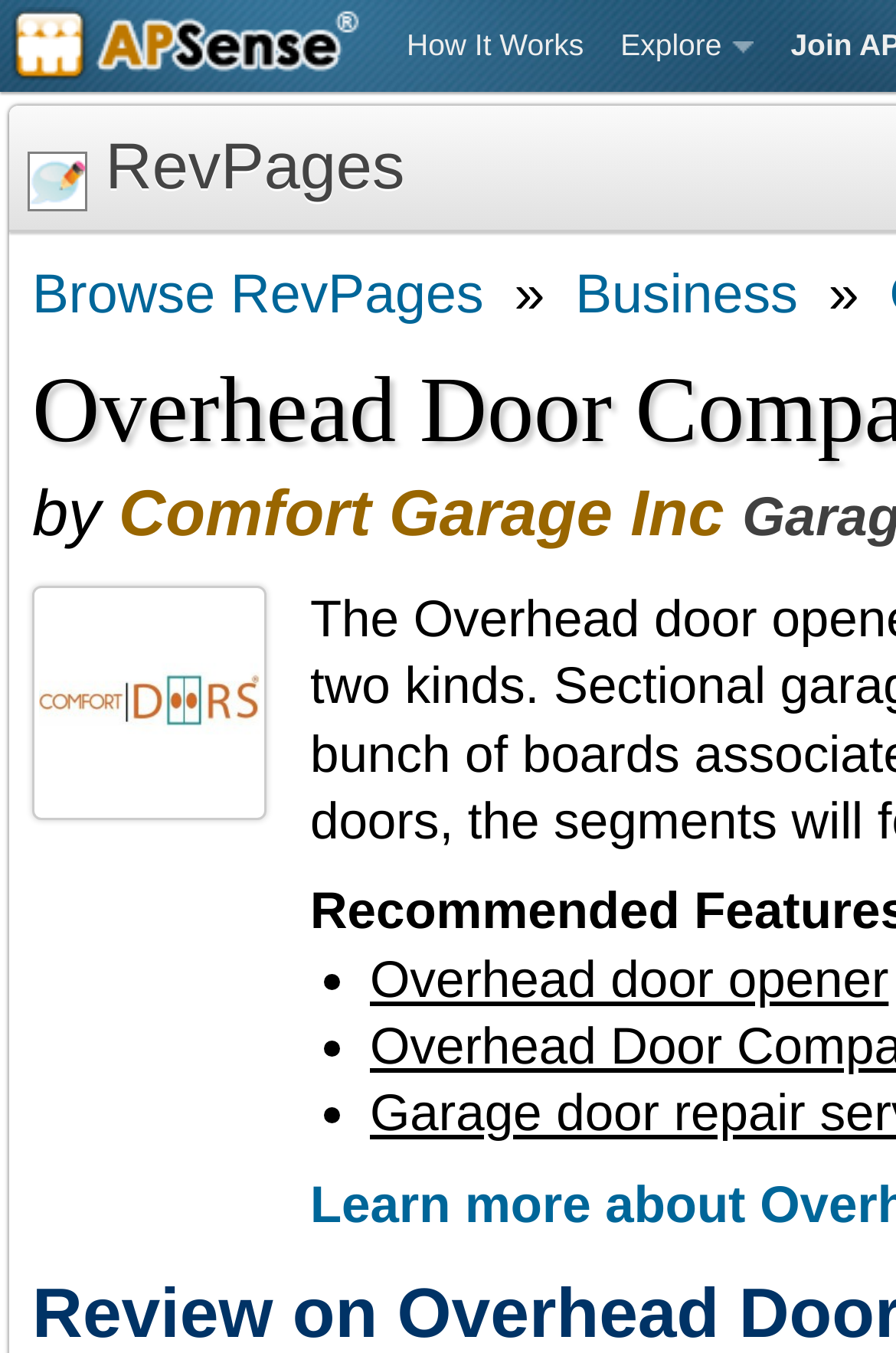Please answer the following question using a single word or phrase: 
What is the first item in the list?

Overhead door opener